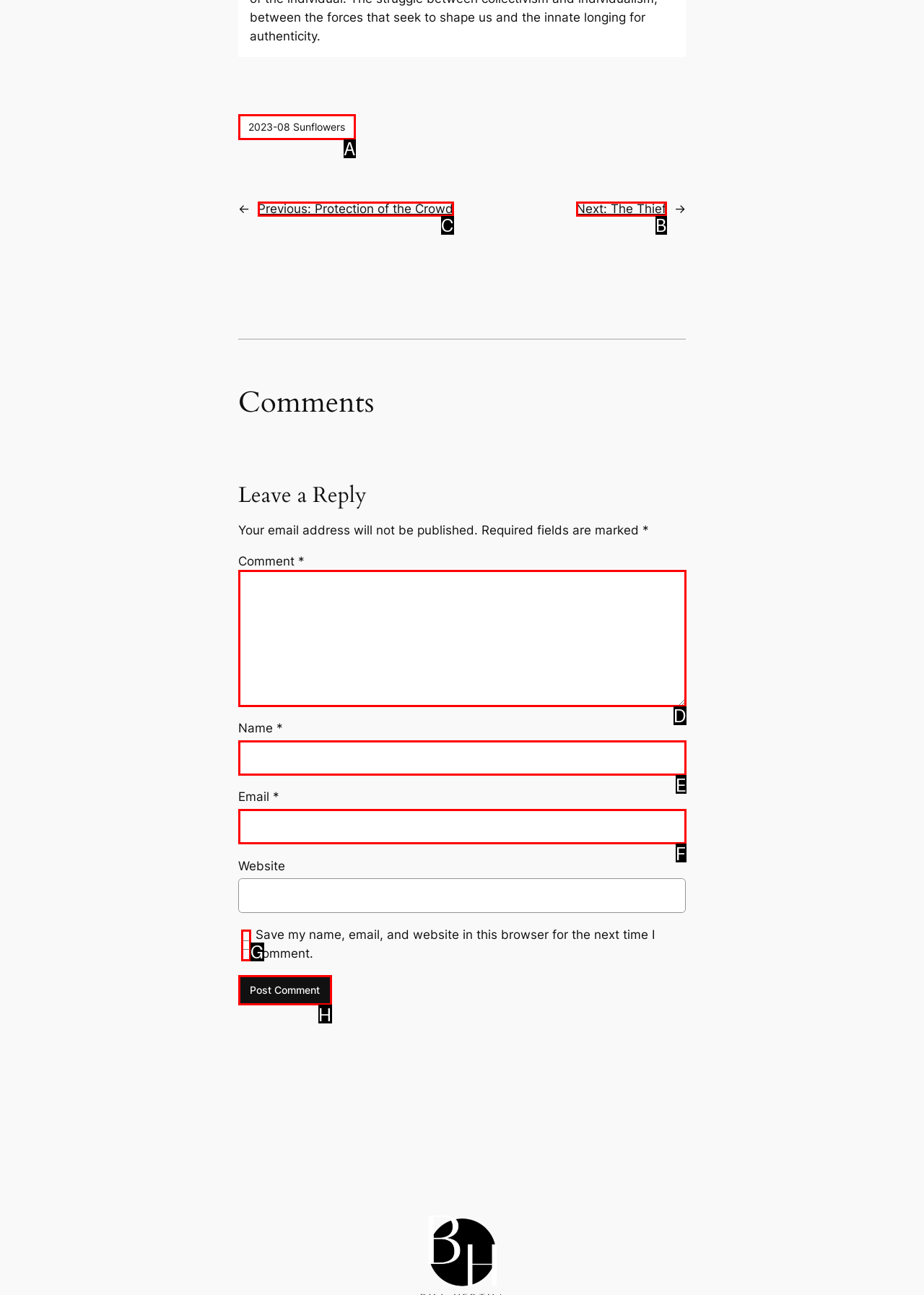Tell me which option I should click to complete the following task: Click on the 'LOG IN' button Answer with the option's letter from the given choices directly.

None